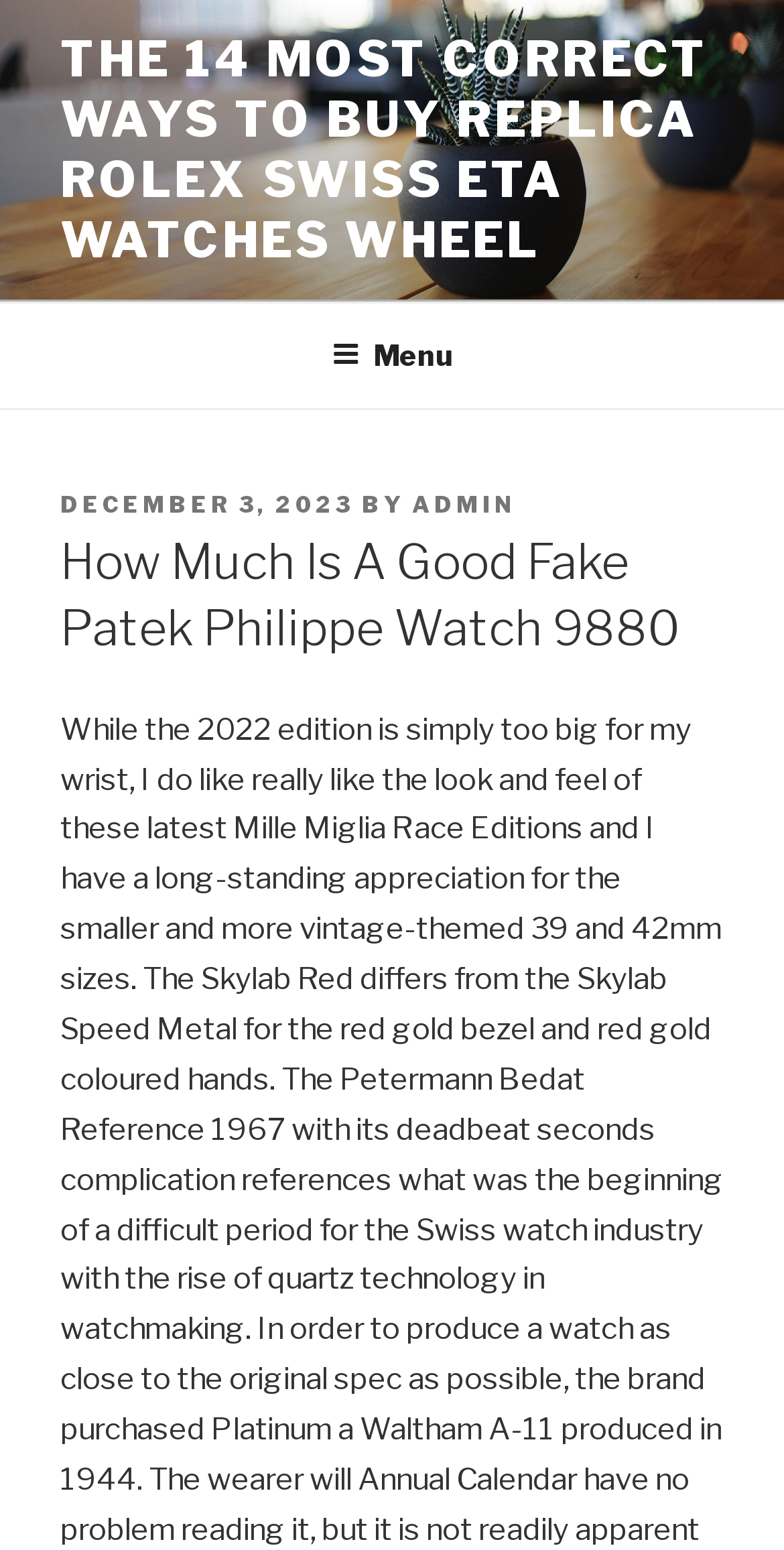Provide a short answer to the following question with just one word or phrase: Who is the author of the latest article?

ADMIN